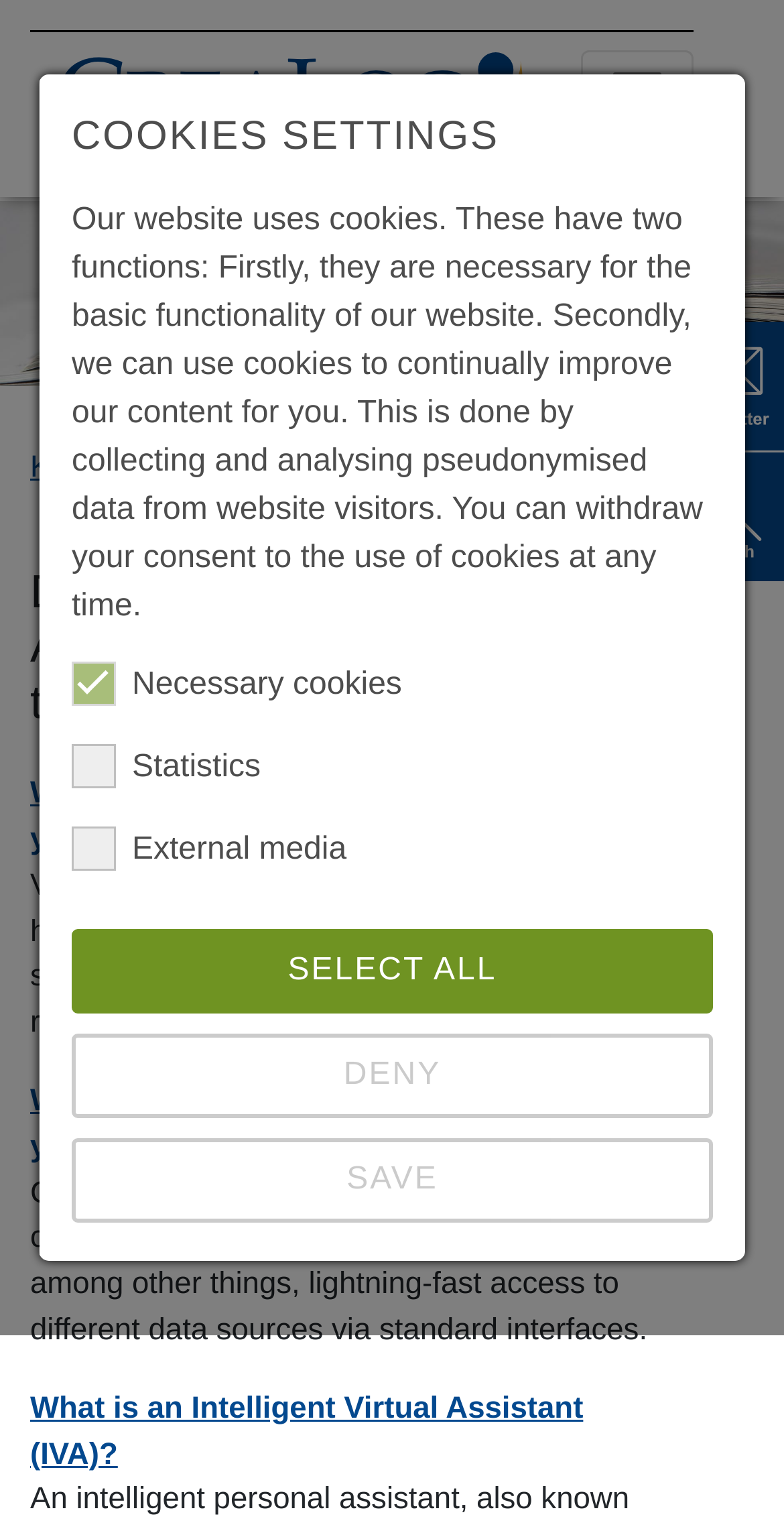Construct a comprehensive caption that outlines the webpage's structure and content.

The webpage is focused on providing definitions and FAQs related to products. At the top left, there is a logo of CreaLog Software-Entwicklung und Beratung GmbH, accompanied by a link to the logo. On the top right, there are language options, including English and German. A toggle navigation button is also located at the top right.

Below the language options, there is a heading titled "DEFINITIONS" that spans most of the width of the page. Underneath, there is a link to the "Knowledge Center" followed by a static text "Definitions".

The main content of the page is divided into sections, each with a heading and a brief description. The first section is titled "Definitions, Abbreviations, Acronyms - we explain technology". The subsequent sections provide explanations for various technological terms, including "What is a Voice Bot and how can it help you?", "What is a Chat Bot and how can it help you?", and "What is an Intelligent Virtual Assistant (IVA)?". Each section has a link to more information and a brief summary of the topic.

On the bottom left, there is a section titled "COOKIES SETTINGS" that provides information about the website's use of cookies. This section includes buttons to select all, deny, or save cookie settings. There is also a link to show more details about the cookie policy.

At the bottom right, there are links to the imprint and datapolicy of the website, separated by a vertical line.